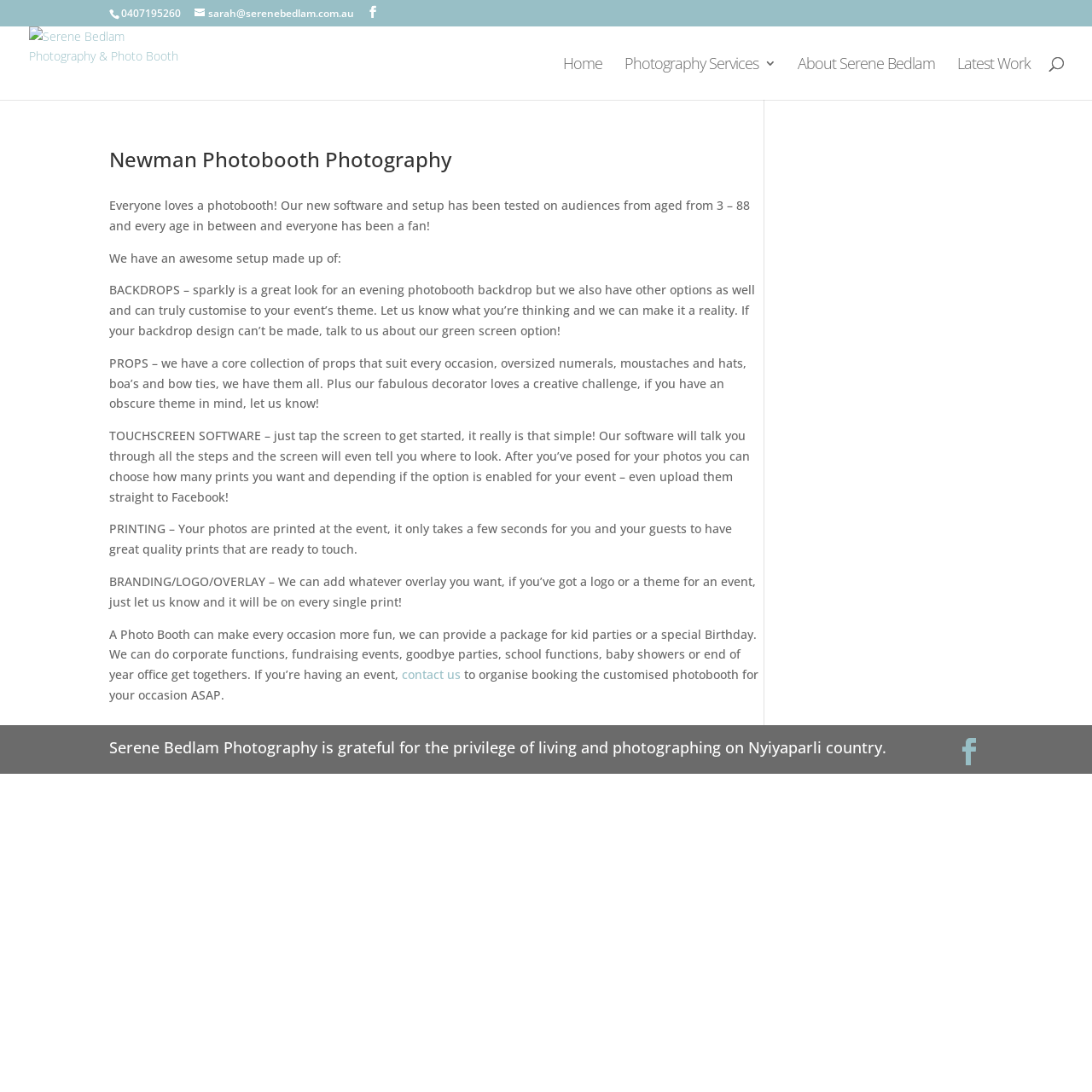Please specify the bounding box coordinates of the element that should be clicked to execute the given instruction: 'View 'Latest Work''. Ensure the coordinates are four float numbers between 0 and 1, expressed as [left, top, right, bottom].

[0.877, 0.052, 0.944, 0.091]